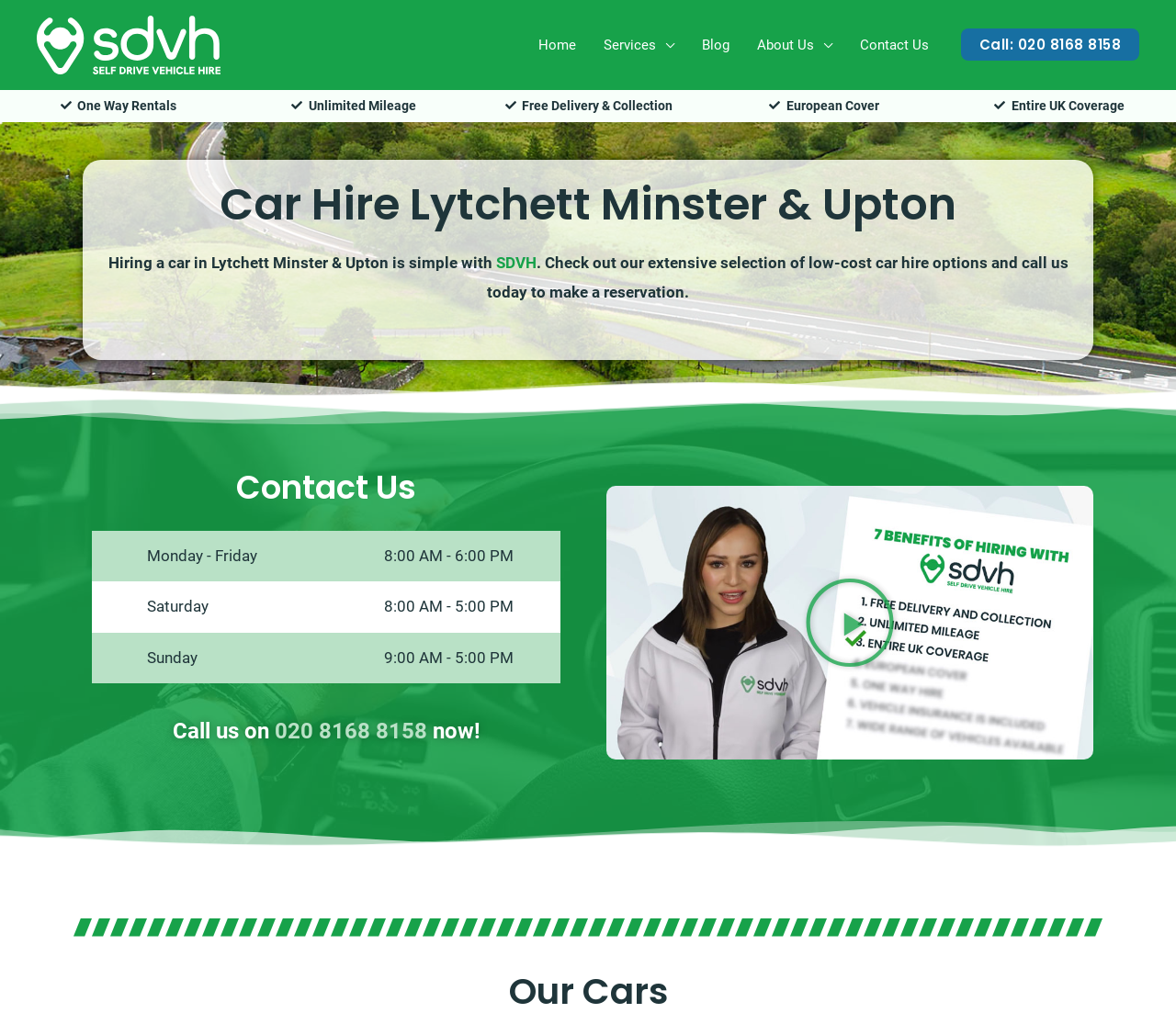What is the company name?
Look at the screenshot and give a one-word or phrase answer.

SDVH